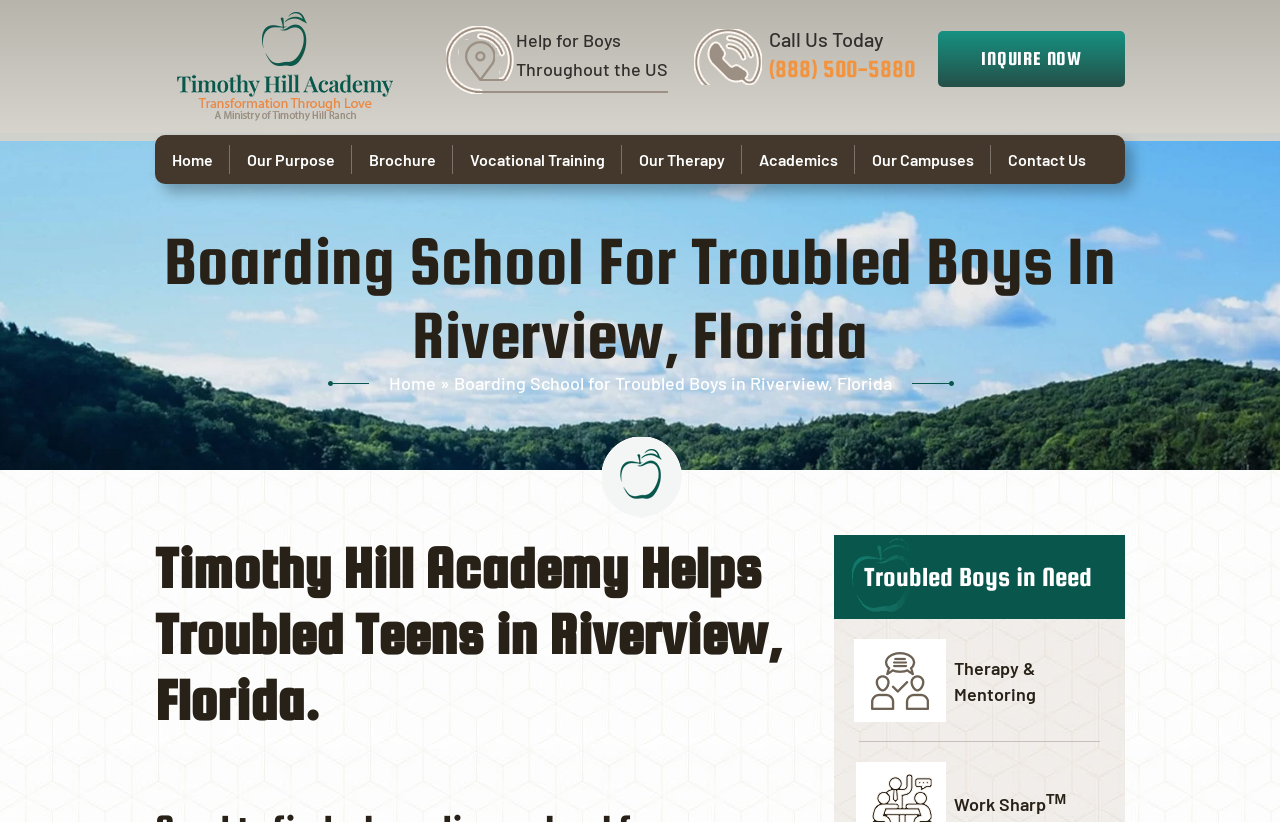Please analyze the image and provide a thorough answer to the question:
What type of training is offered?

The type of training offered by the academy can be found in the navigation menu at the top of the webpage, where 'Vocational Training' is listed as one of the options.